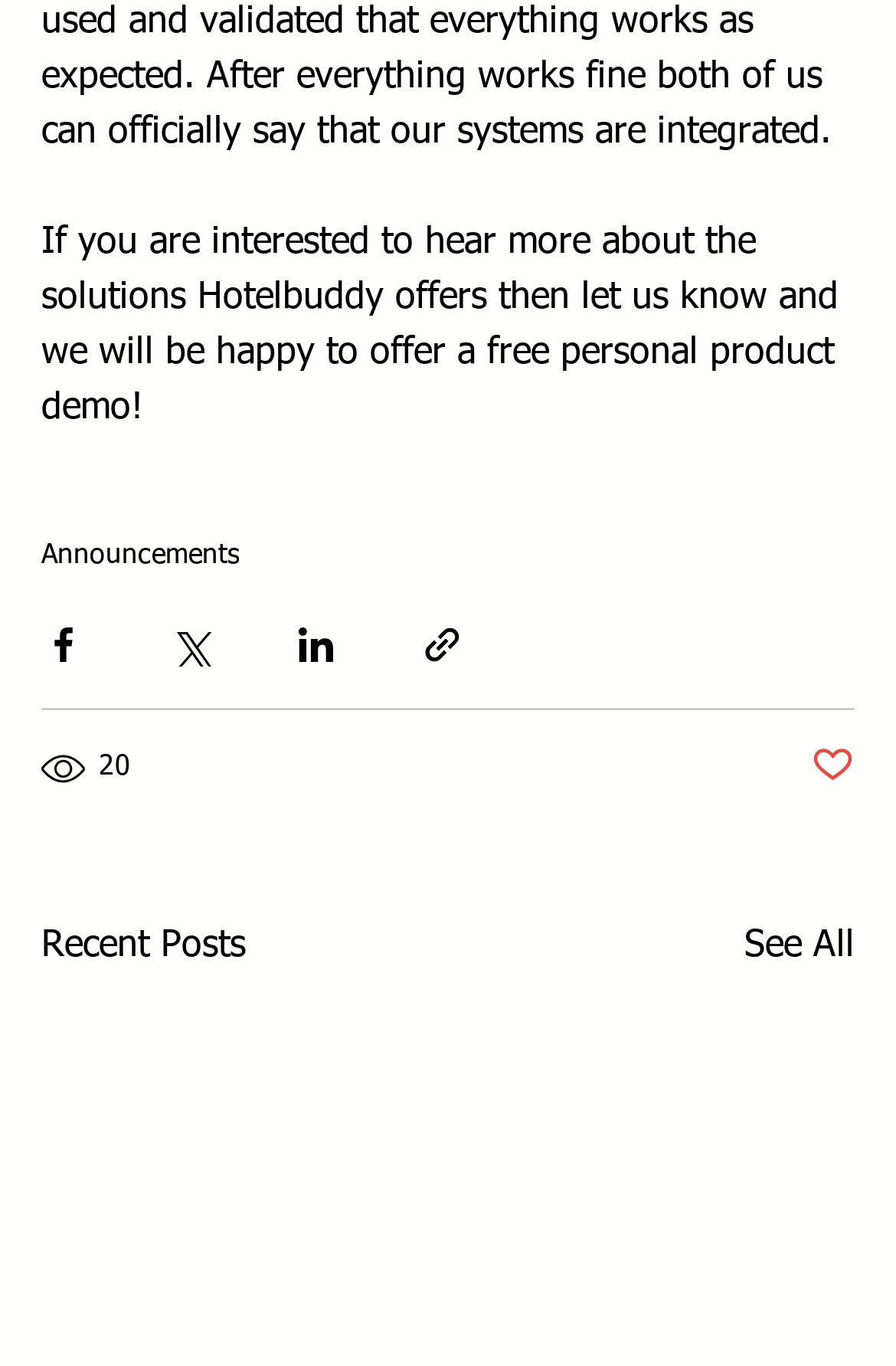Determine the bounding box coordinates for the area you should click to complete the following instruction: "Listen to Employment Law This Week on Apple Podcasts".

None